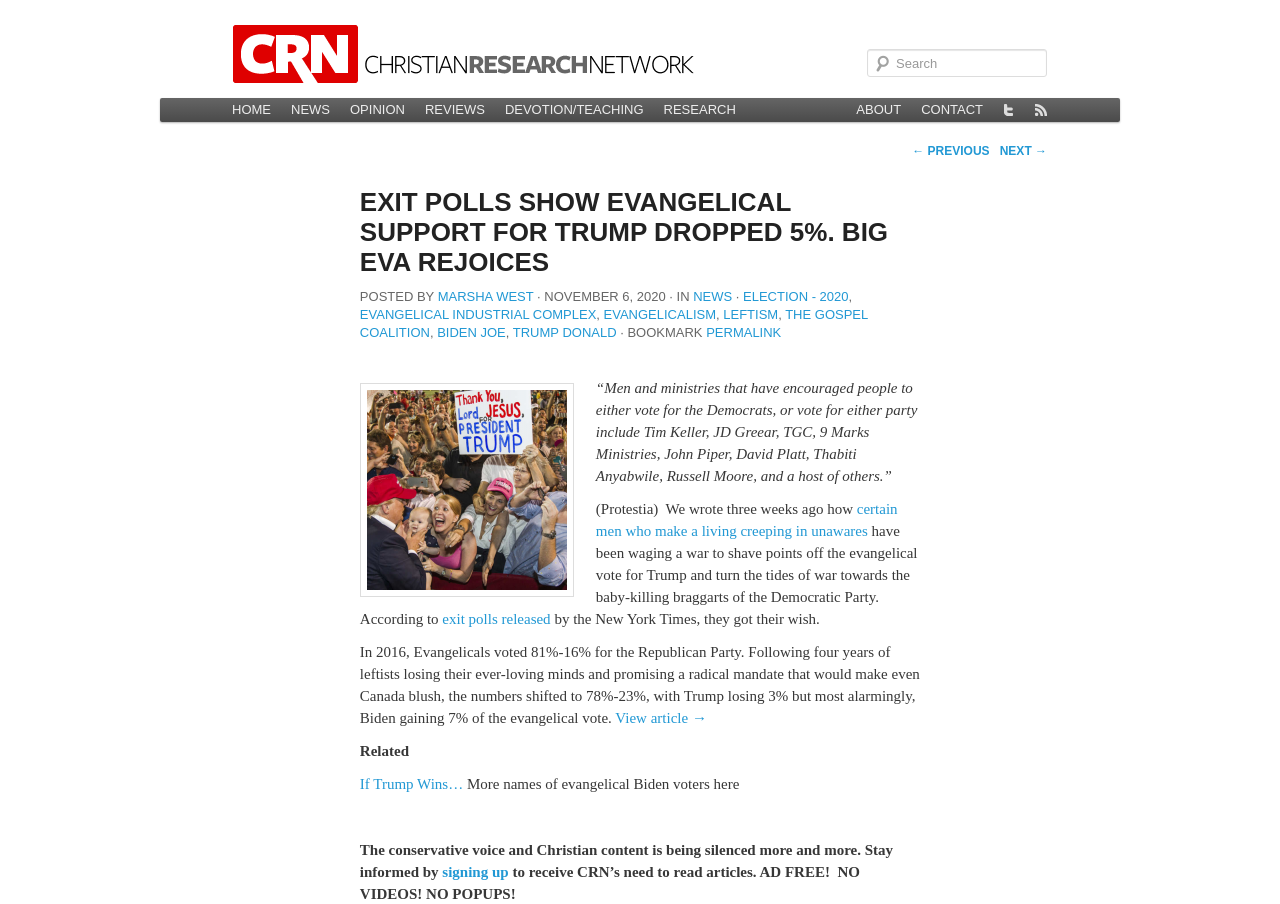How many main menu items are there?
Please provide a detailed and comprehensive answer to the question.

I counted the number of links under the 'Main menu' heading, which are 'HOME', 'NEWS', 'OPINION', 'REVIEWS', 'DEVOTION/TEACHING', and 'RESEARCH', totaling 6 main menu items.